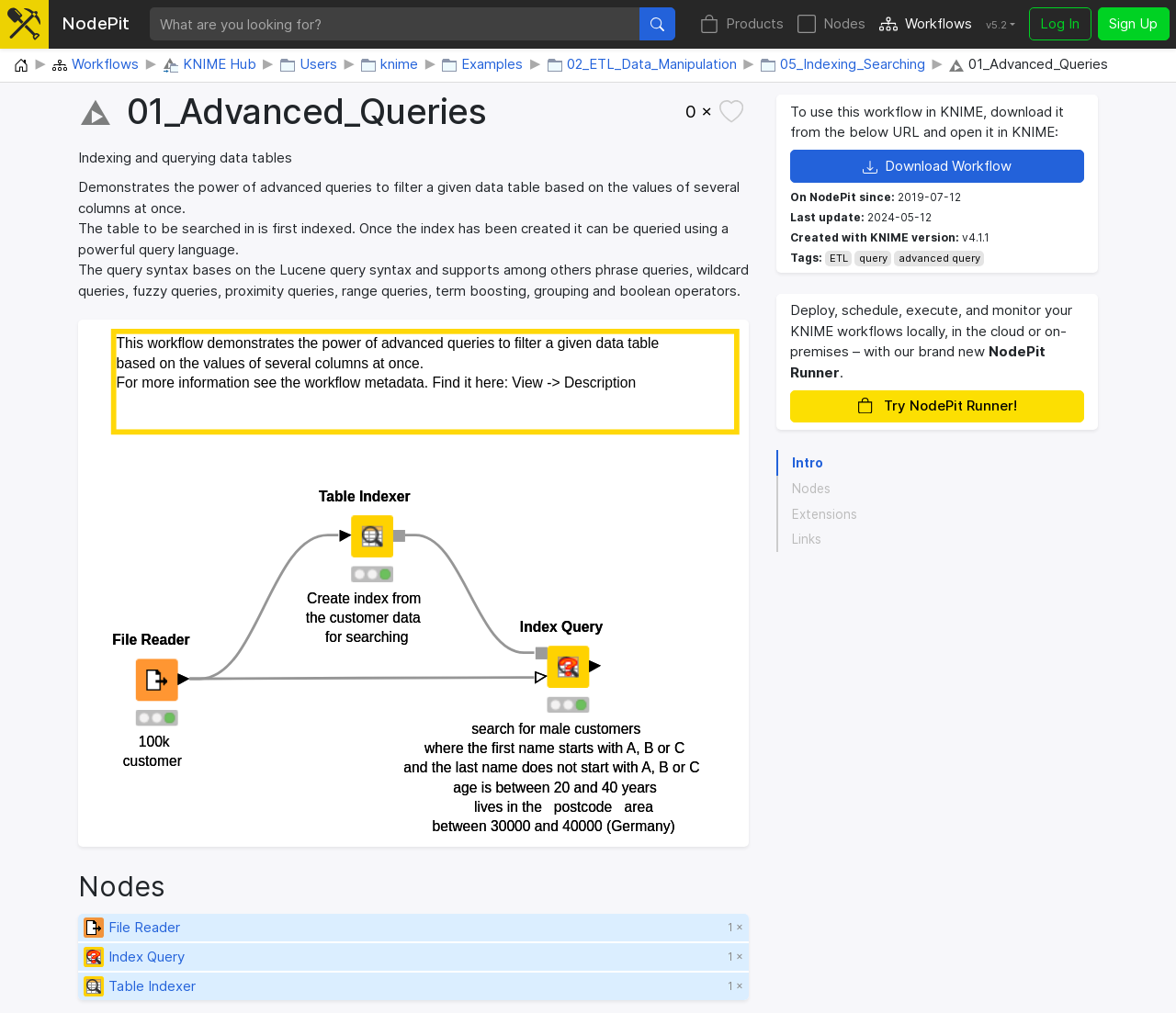What is the purpose of the workflow demonstrated on this page?
Based on the screenshot, answer the question with a single word or phrase.

Filtering data table